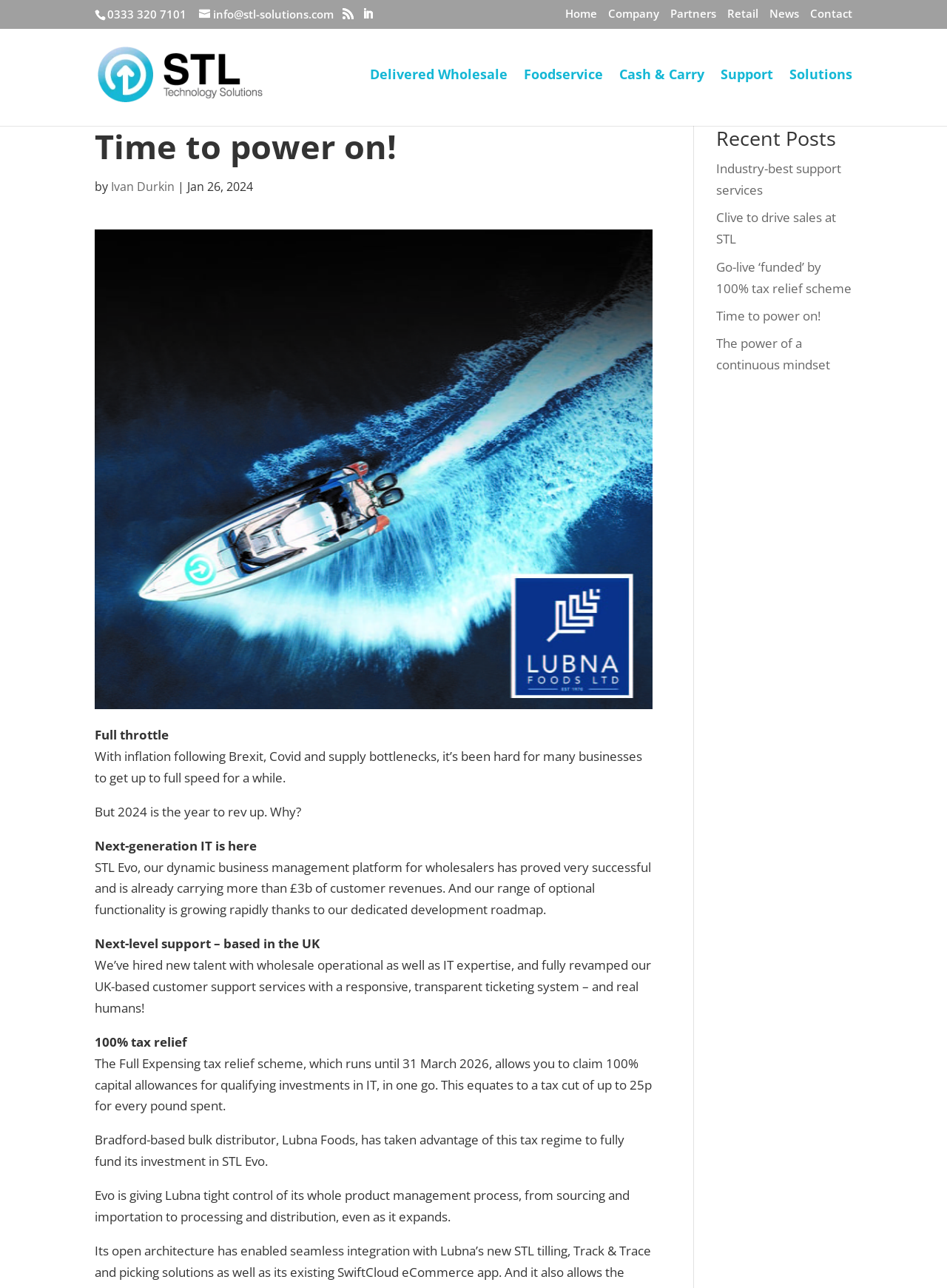Create an in-depth description of the webpage, covering main sections.

This webpage is about STL Technology Solutions, a company that provides business management platforms and support services. At the top, there is a header section with the company's logo, phone number, and email address. Below the header, there is a navigation menu with links to different sections of the website, including Home, Company, Partners, Retail, News, and Contact.

The main content of the webpage is divided into two sections. The first section has a heading "Time to power on!" and features an article written by Ivan Durkin on January 26, 2024. The article discusses how 2024 is the year for businesses to rev up and take advantage of next-generation IT, next-level support, and 100% tax relief. There is also an image accompanying the article.

The second section is titled "Recent Posts" and features a list of links to recent news articles, including "Industry-best support services", "Clive to drive sales at STL", "Go-live ‘funded’ by 100% tax relief scheme", "Time to power on!", and "The power of a continuous mindset".

On the right side of the webpage, there are links to different services offered by STL Technology Solutions, including Delivered Wholesale, Foodservice, Cash & Carry, Support, and Solutions.